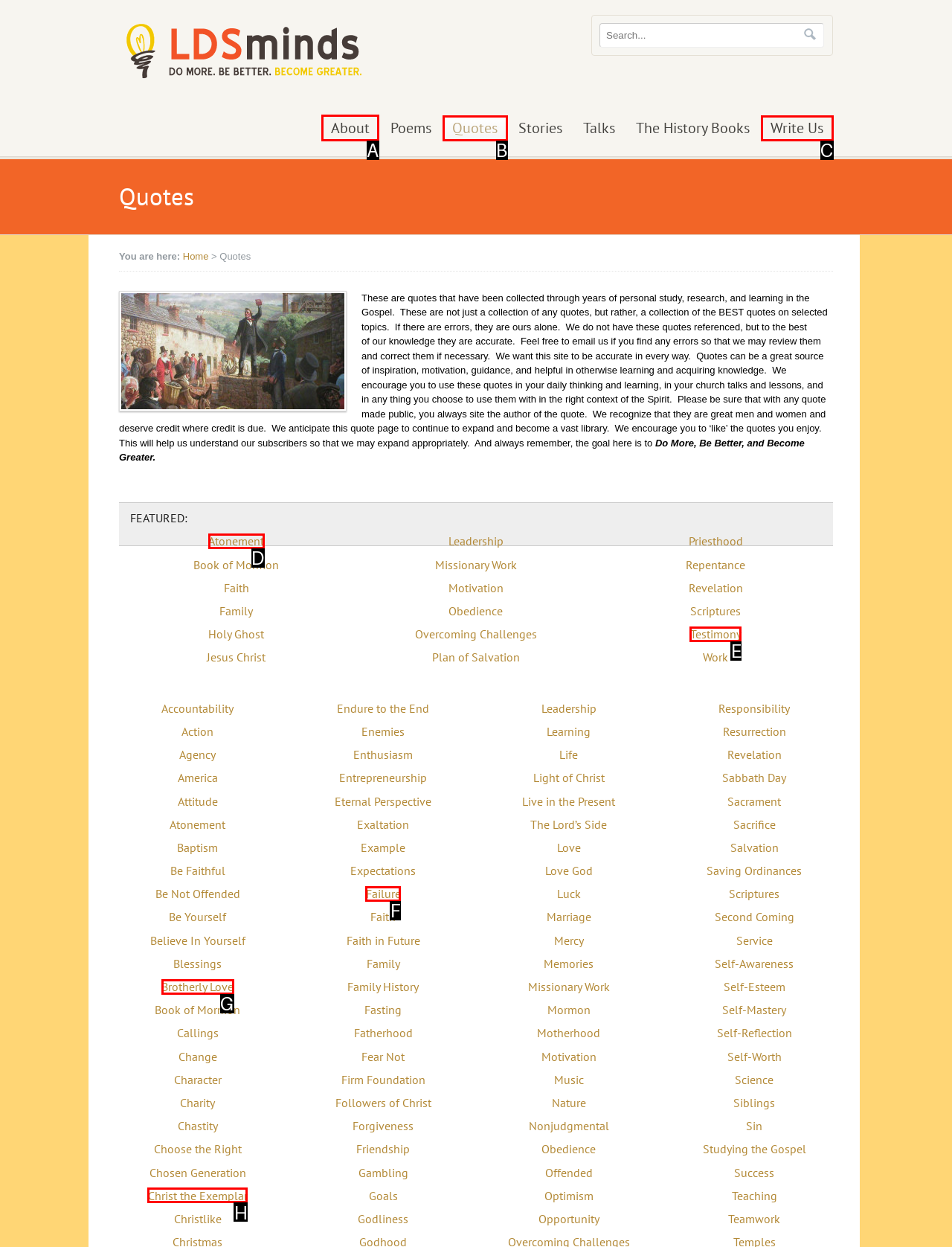Indicate the UI element to click to perform the task: Visit the About page. Reply with the letter corresponding to the chosen element.

A